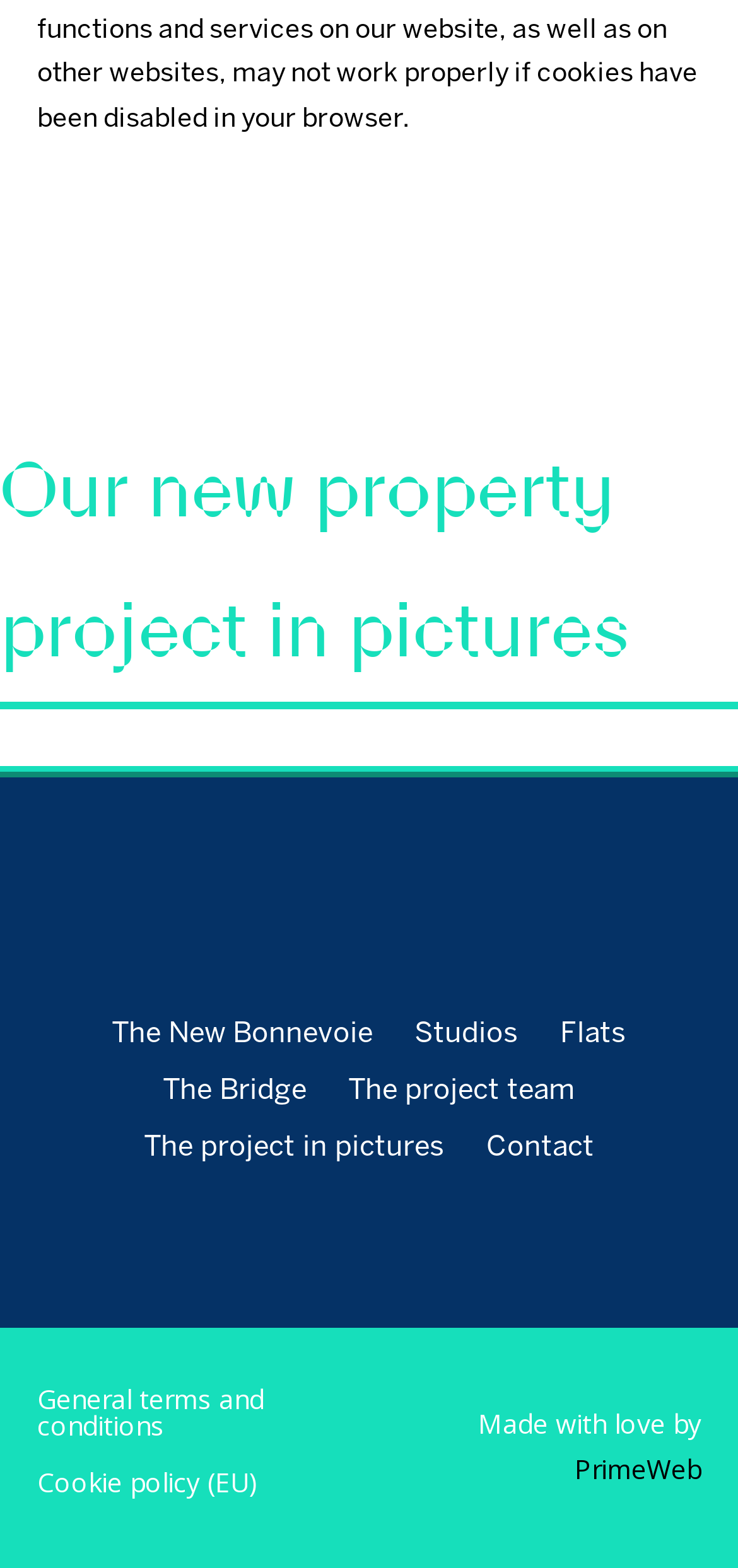Identify the coordinates of the bounding box for the element described below: "The Bridge". Return the coordinates as four float numbers between 0 and 1: [left, top, right, bottom].

[0.221, 0.687, 0.415, 0.714]